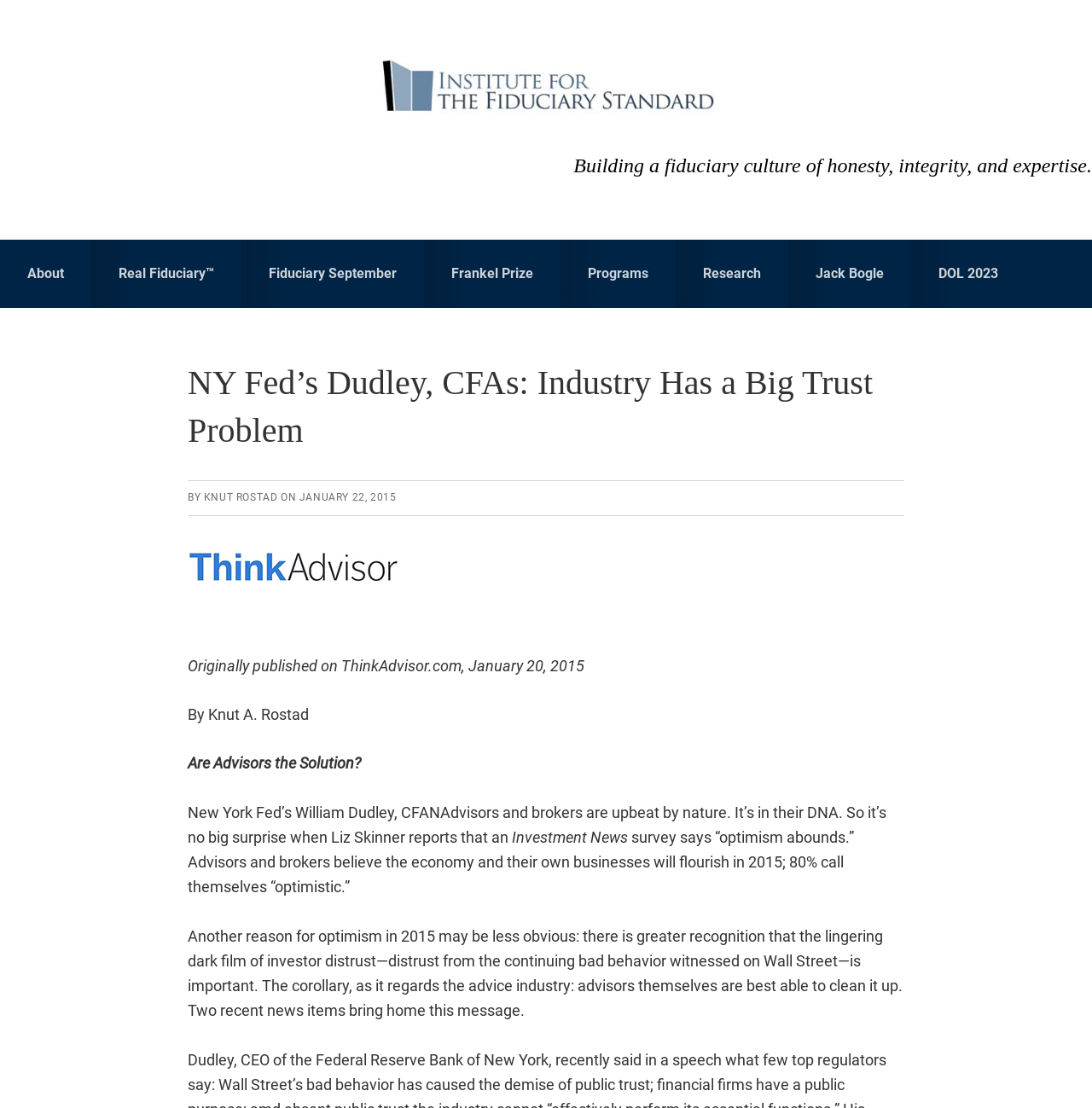Determine the title of the webpage and give its text content.

NY Fed’s Dudley, CFAs: Industry Has a Big Trust Problem